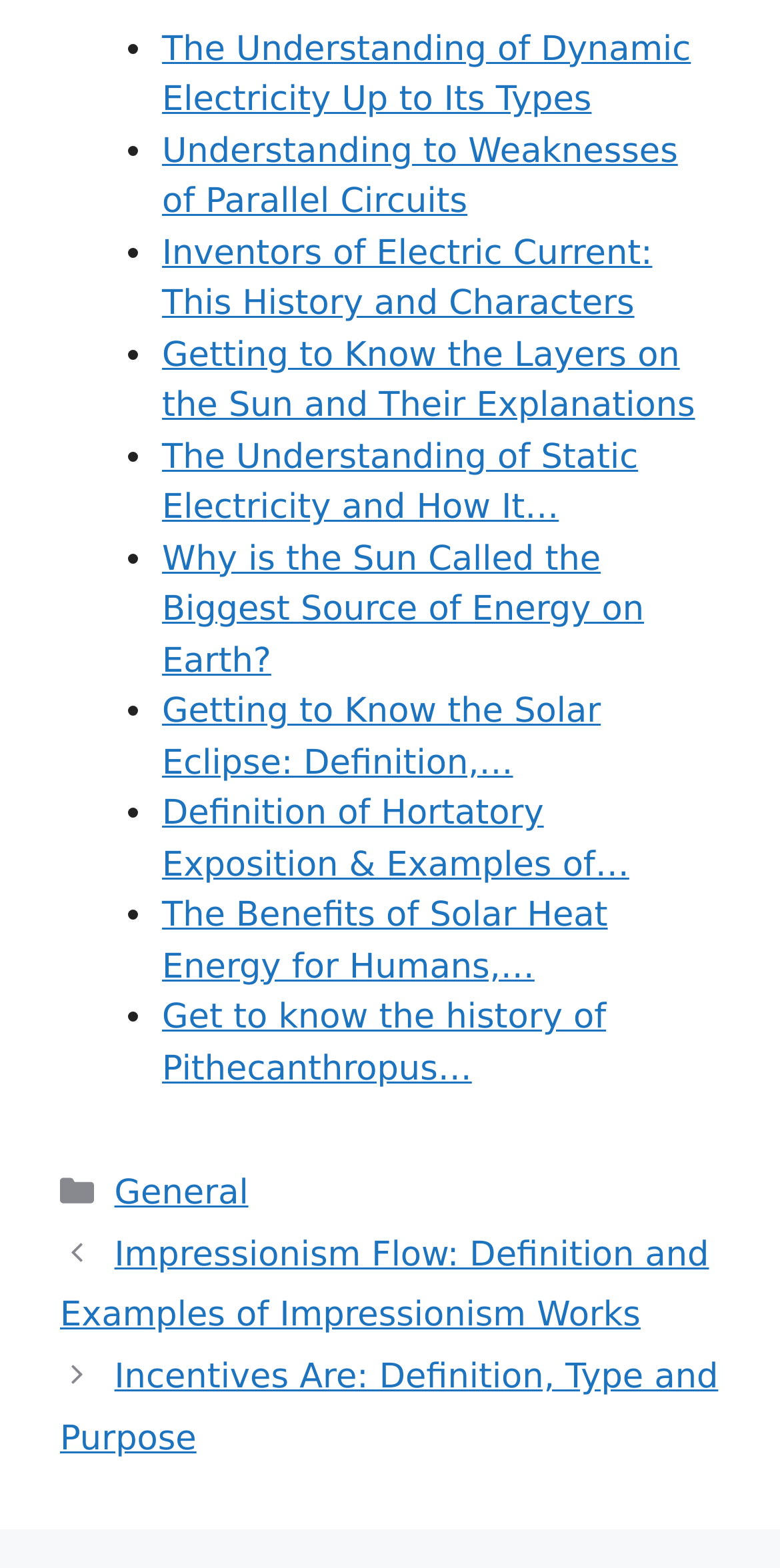What is the text above the list of links?
Answer the question with a single word or phrase by looking at the picture.

None